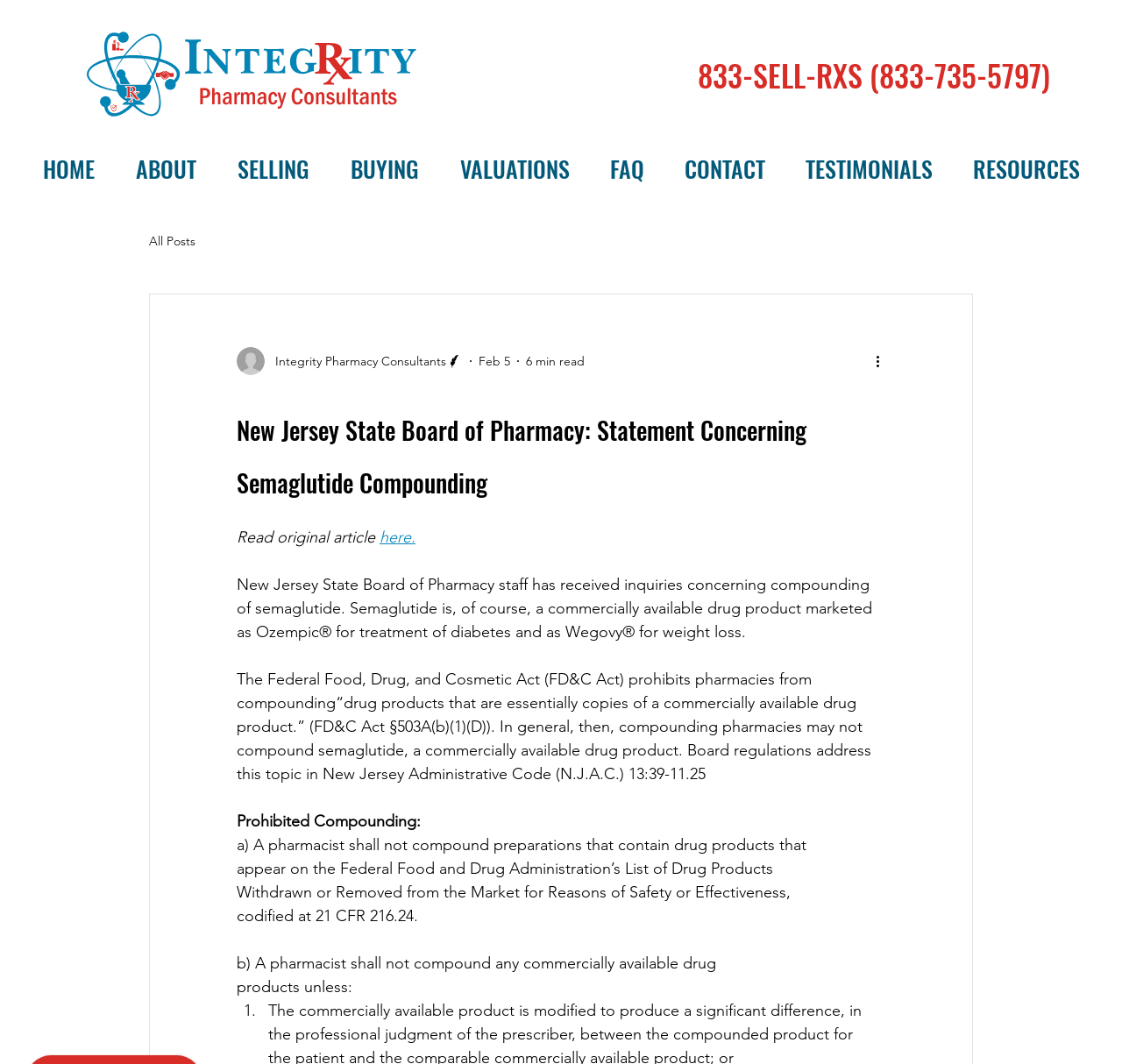Give a concise answer using one word or a phrase to the following question:
How long does it take to read the article?

6 min